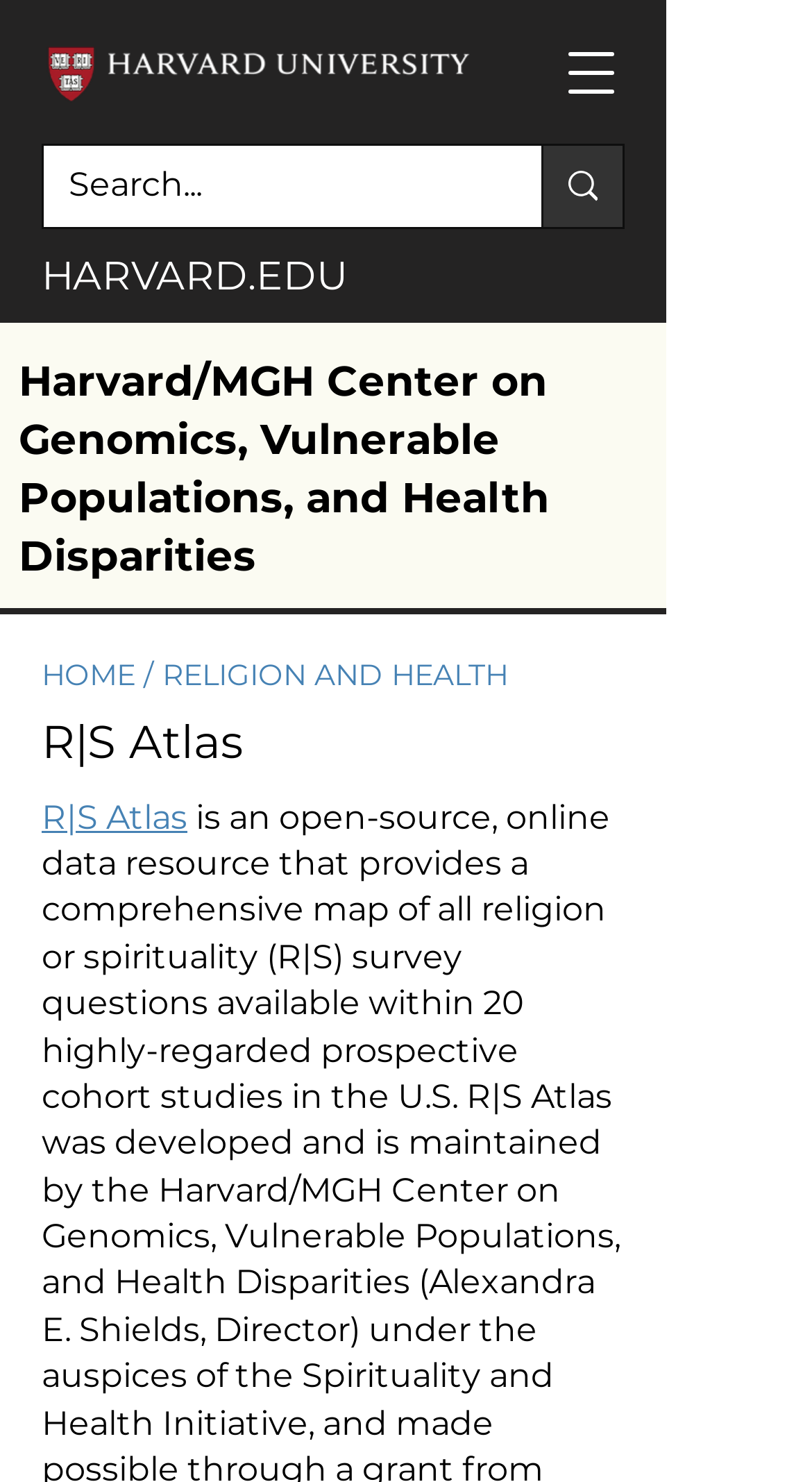What is the name of the atlas?
Please provide a comprehensive answer based on the details in the screenshot.

I found the answer by looking at the link element with the text 'R|S Atlas' which is a prominent element on the webpage, indicating that it is the name of the atlas.